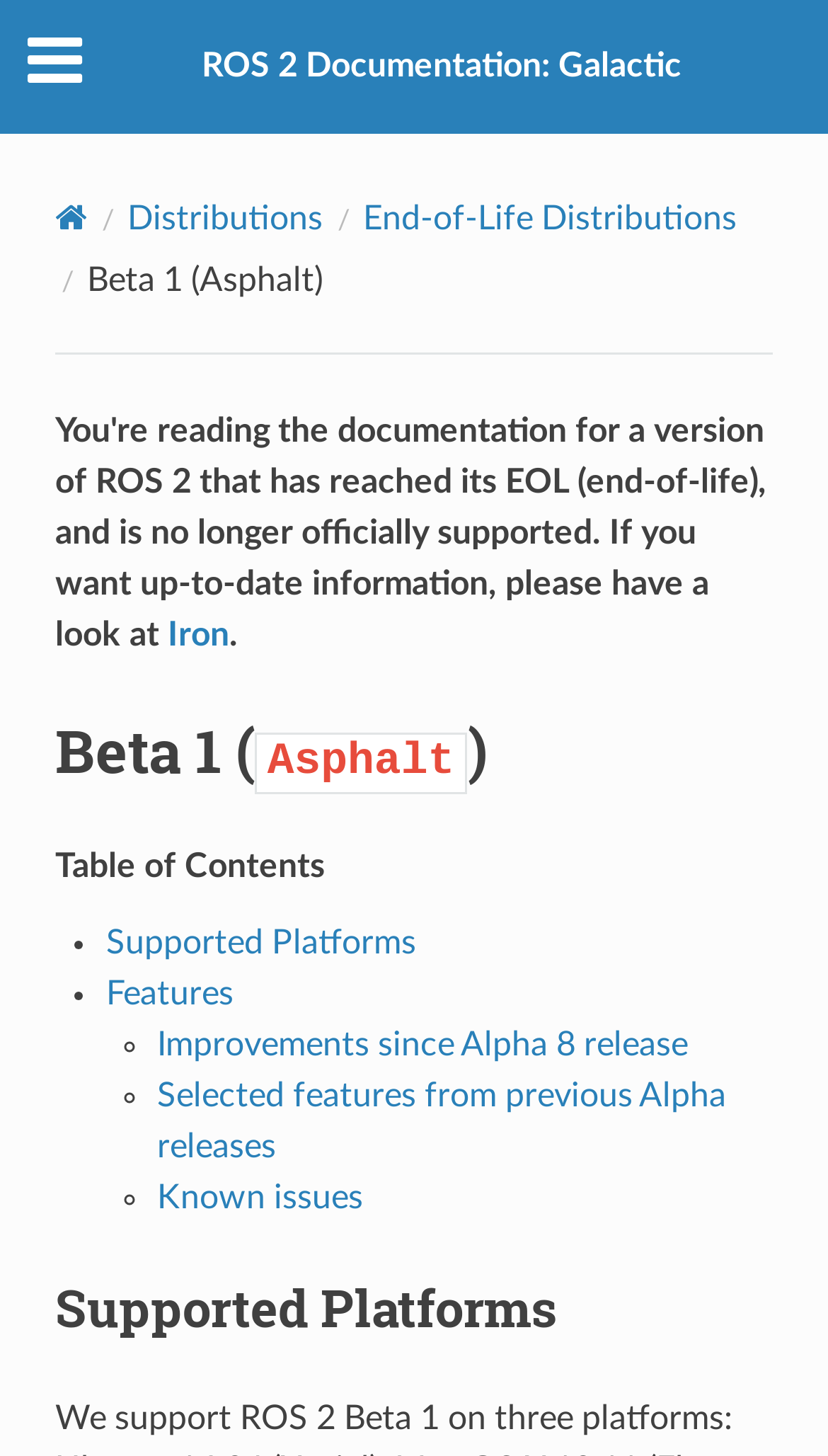Could you locate the bounding box coordinates for the section that should be clicked to accomplish this task: "View Beta 1 (Asphalt) documentation".

[0.066, 0.488, 0.934, 0.542]